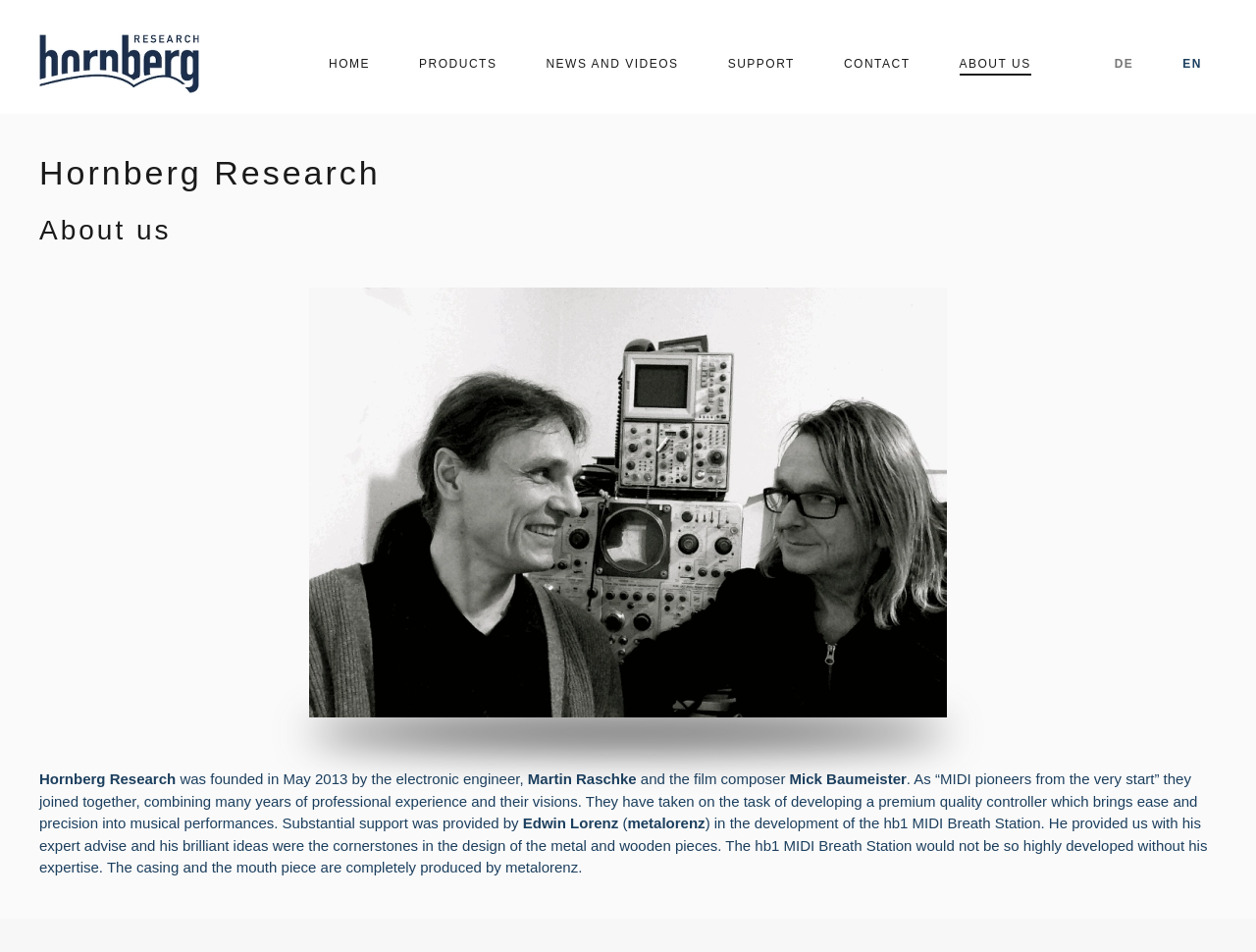Please predict the bounding box coordinates (top-left x, top-left y, bottom-right x, bottom-right y) for the UI element in the screenshot that fits the description: News and Videos

[0.435, 0.015, 0.54, 0.119]